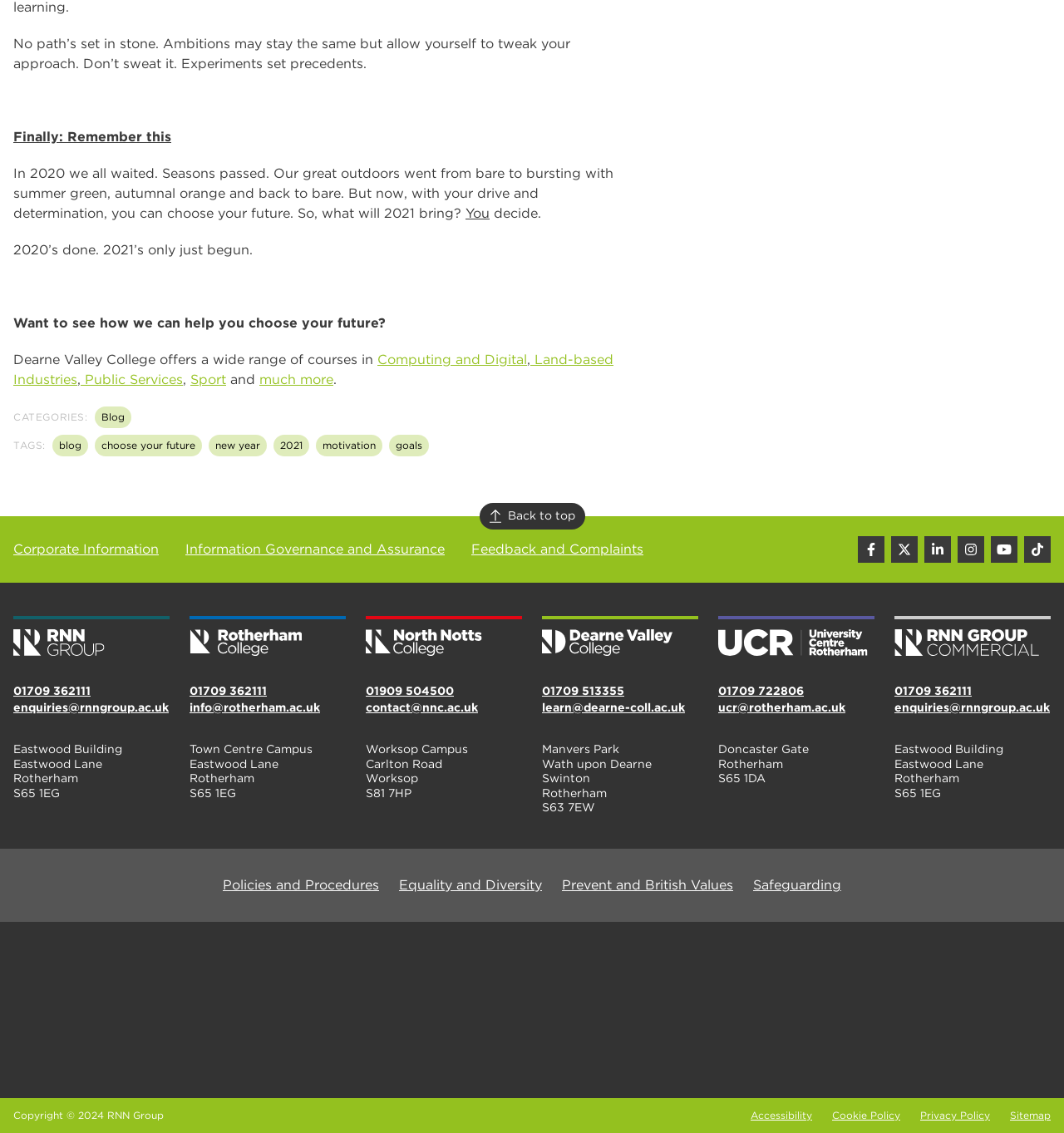Extract the bounding box coordinates for the described element: "info@rotherham.ac.uk". The coordinates should be represented as four float numbers between 0 and 1: [left, top, right, bottom].

[0.178, 0.618, 0.301, 0.63]